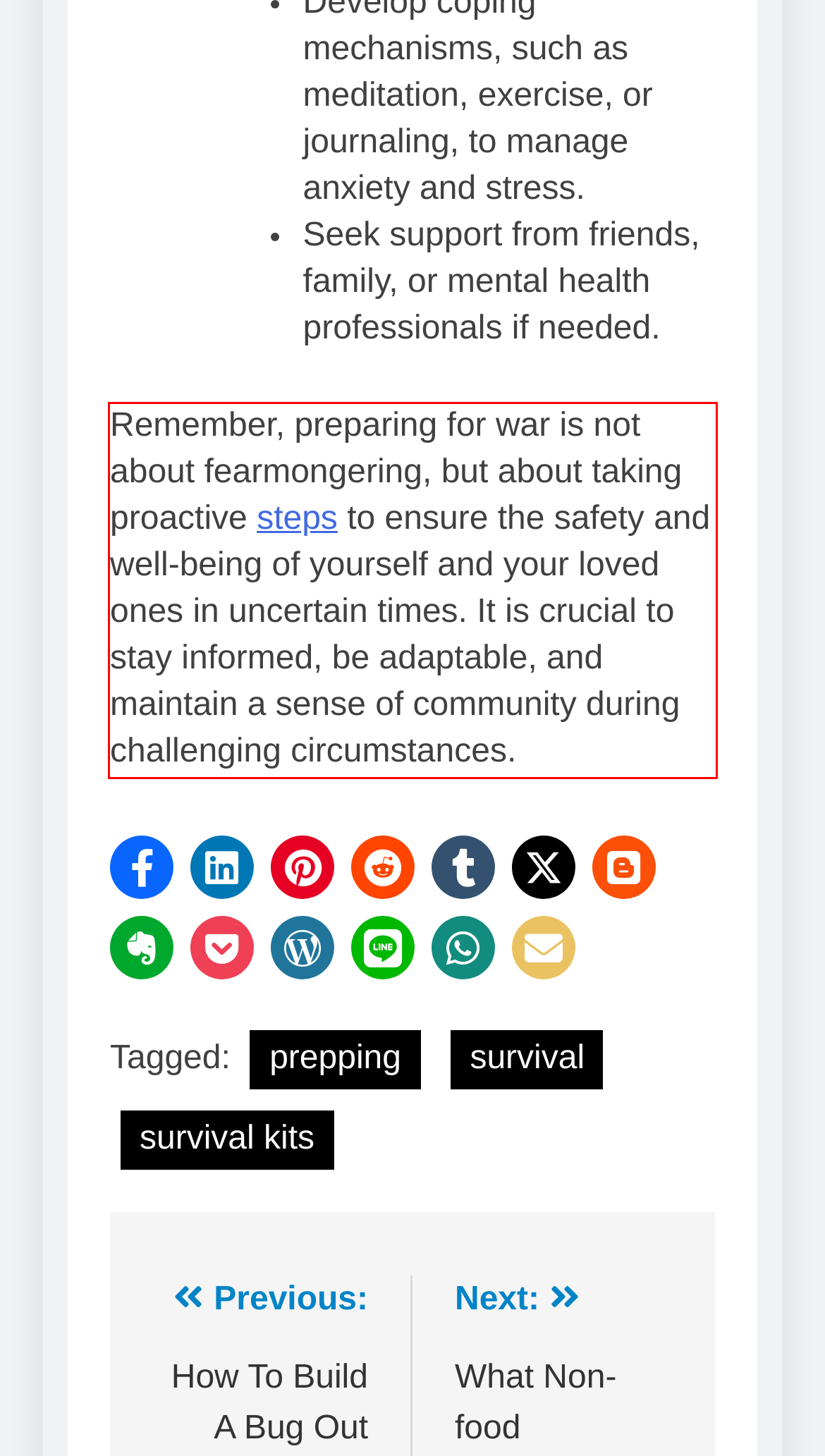Examine the webpage screenshot and use OCR to recognize and output the text within the red bounding box.

Remember, preparing for war is not about fearmongering, but about taking proactive steps to ensure the safety and well-being of yourself and your loved ones in uncertain times. It is crucial to stay informed, be adaptable, and maintain a sense of community during challenging circumstances.